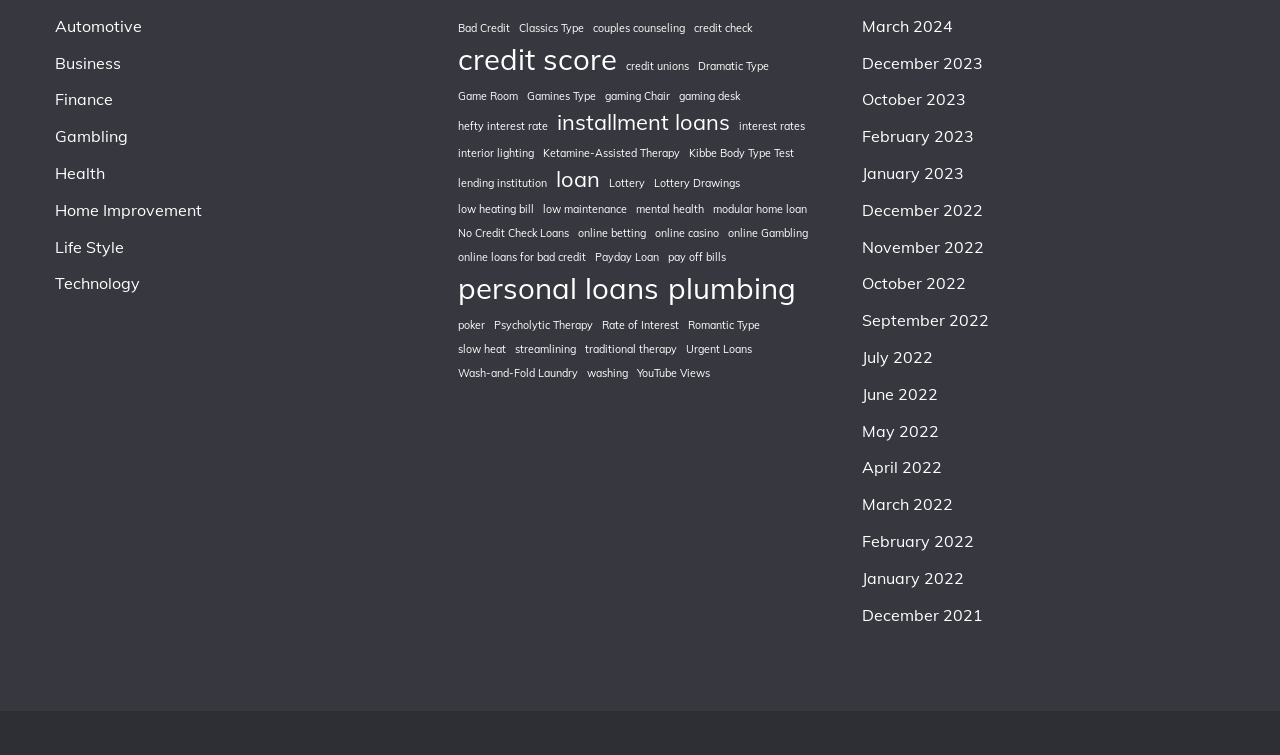Please specify the bounding box coordinates of the clickable section necessary to execute the following command: "Explore online loans for bad credit".

[0.358, 0.33, 0.458, 0.352]